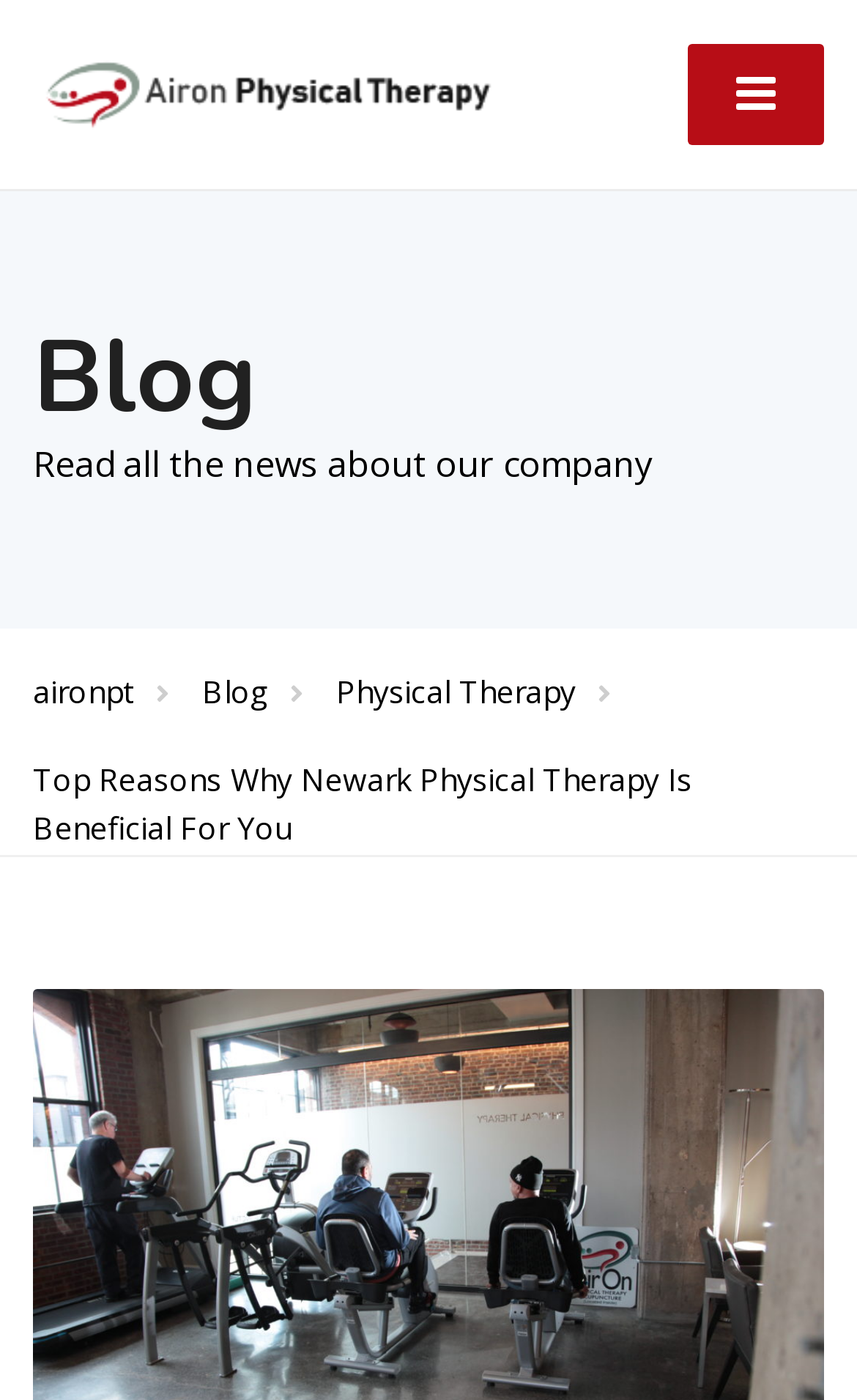Based on the image, please elaborate on the answer to the following question:
How many navigation links are there?

There are three navigation links on the webpage, which can be found on the top navigation bar. The links are 'aironpt', 'Blog', and 'Physical Therapy'.